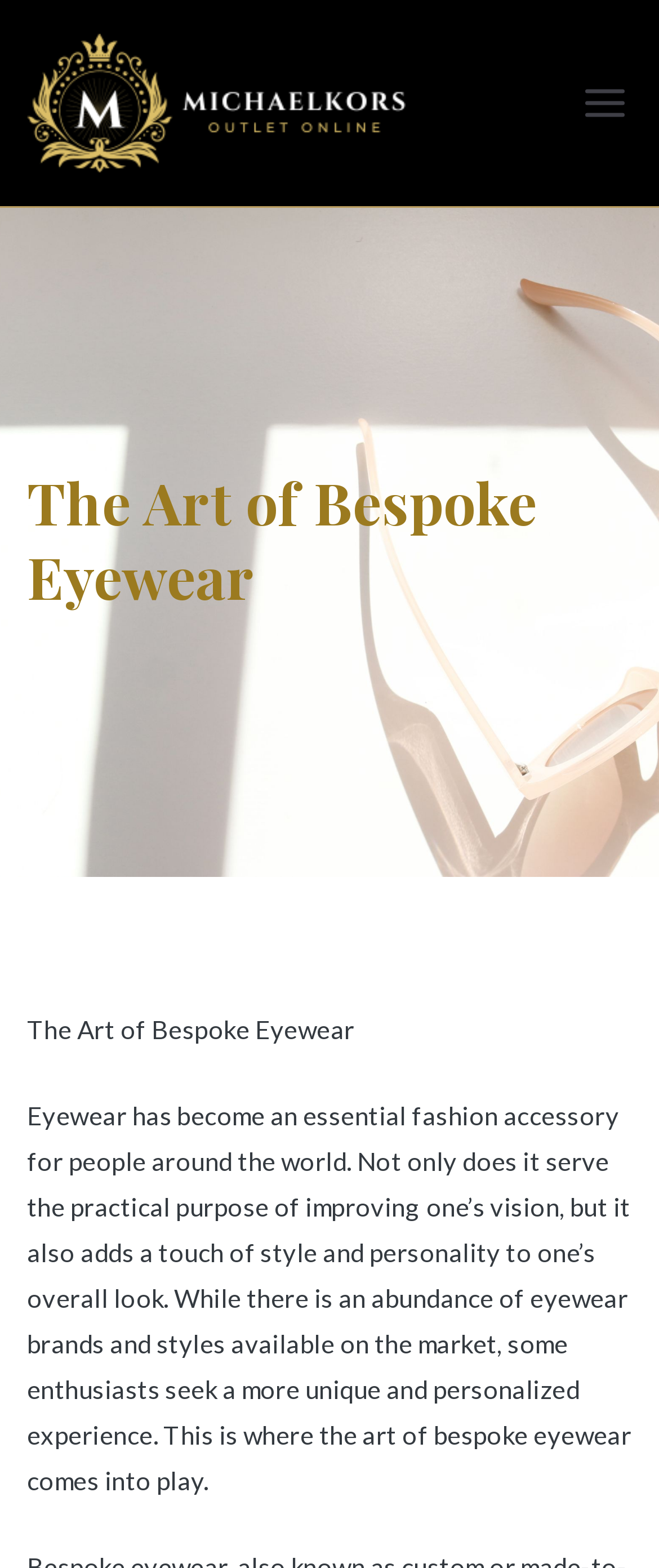From the given element description: "Micheal Kors – Outlet Online", find the bounding box for the UI element. Provide the coordinates as four float numbers between 0 and 1, in the order [left, top, right, bottom].

[0.723, 0.068, 0.95, 0.512]